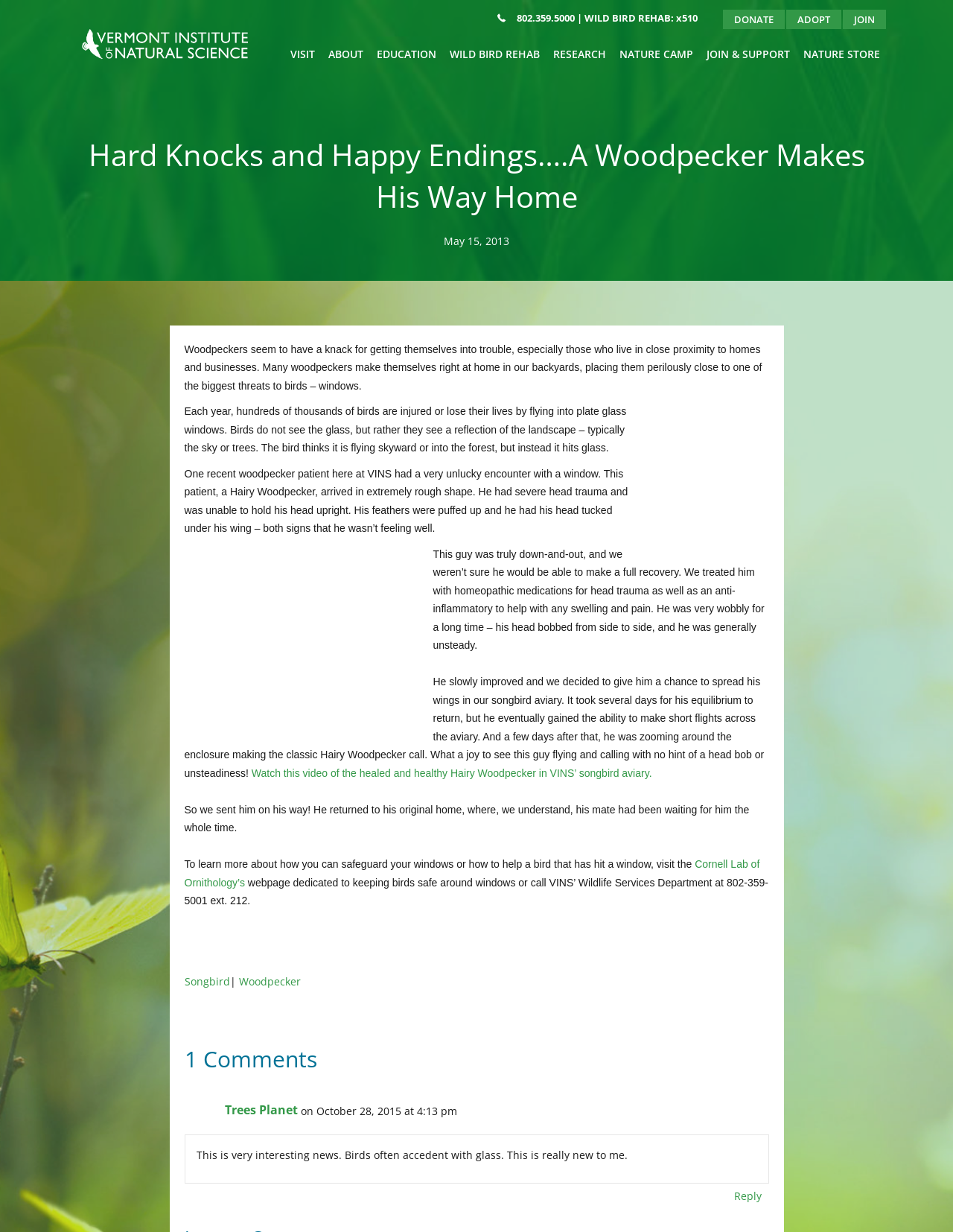What is the main title displayed on this webpage?

Hard Knocks and Happy Endings….A Woodpecker Makes His Way Home